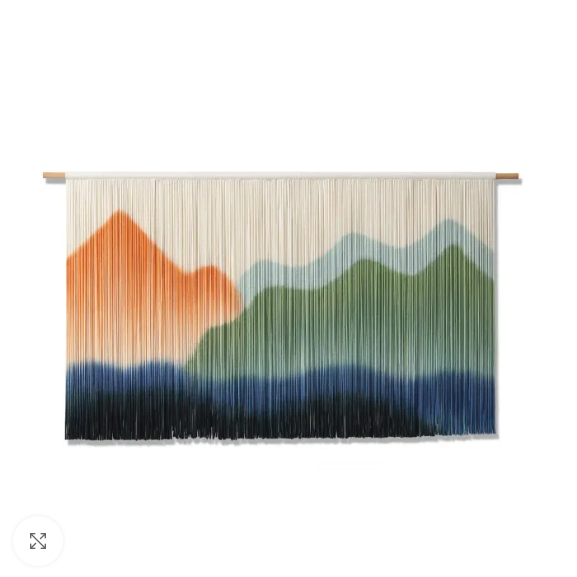Give a thorough caption for the picture.

Transform your living space with the AURTEM Wall Tapestry featuring a vibrant, dip-dyed design that portrays a colorful mountain landscape. This eye-catching tapestry hangs gracefully against a white backdrop, showcasing a blend of earthy tones—rich oranges, soothing greens, and deep blues—that evoke the serenity of nature. Crafted from quality yarn, it serves as a beautiful decor piece, perfect for adding warmth and character to any room. Ideal for accentuating walls, this tapestry not only enhances aesthetics but also sparks imagination, making it a delightful addition to your home.